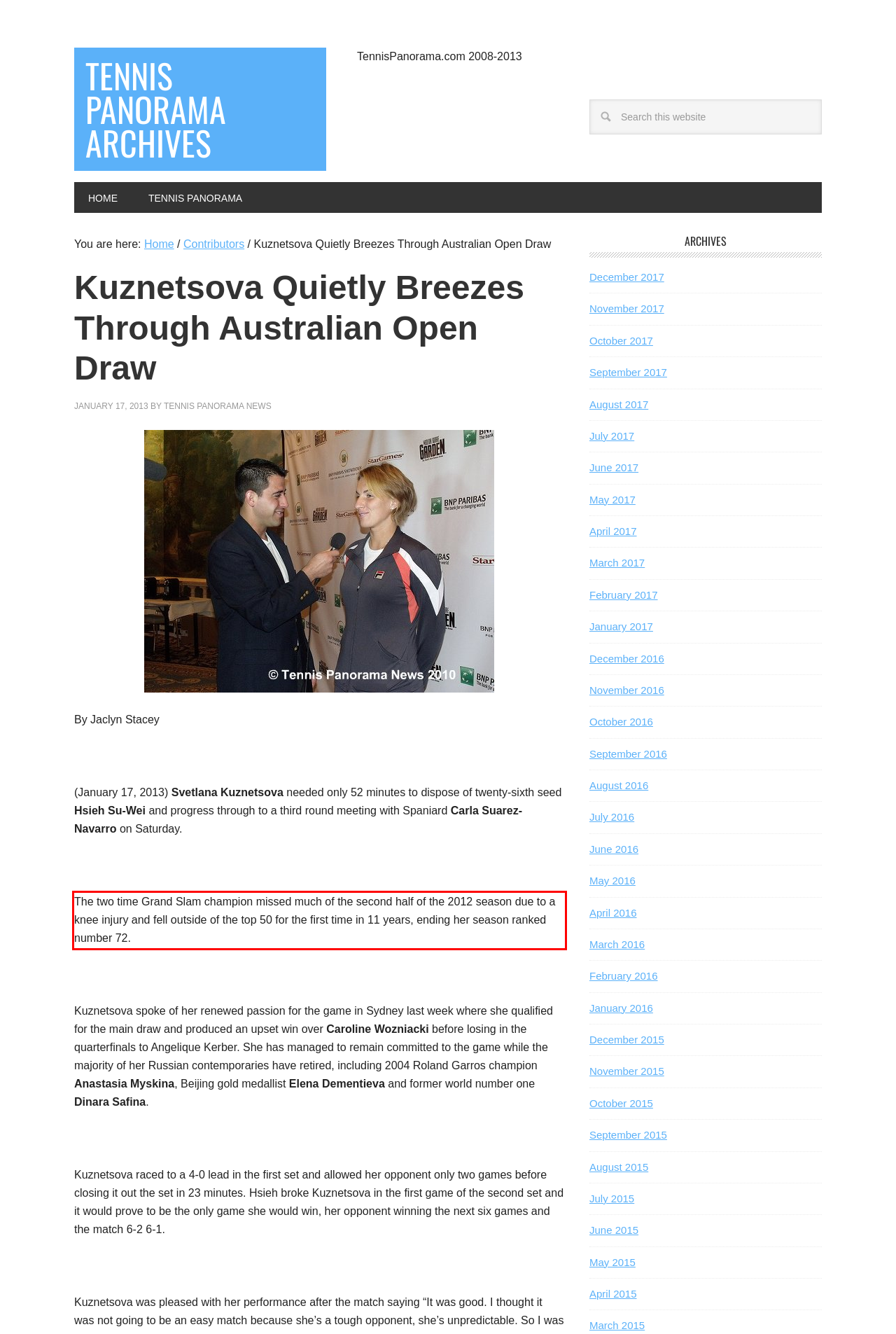Analyze the red bounding box in the provided webpage screenshot and generate the text content contained within.

The two time Grand Slam champion missed much of the second half of the 2012 season due to a knee injury and fell outside of the top 50 for the first time in 11 years, ending her season ranked number 72.